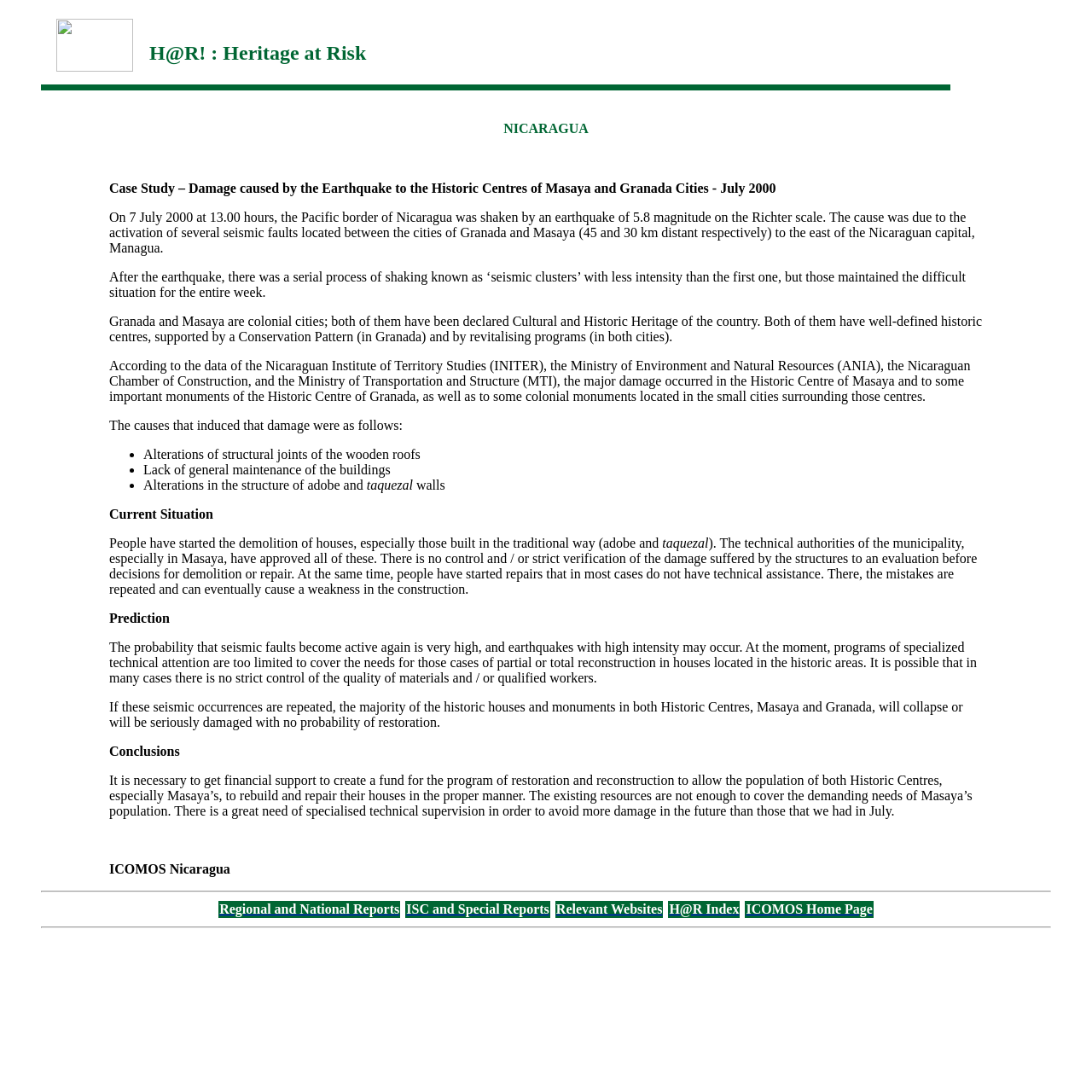What is the prediction for the future?
Refer to the screenshot and answer in one word or phrase.

High probability of earthquakes